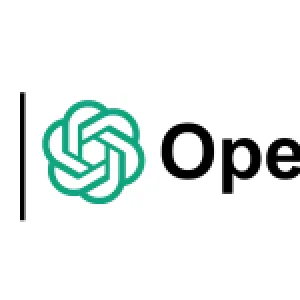Explain the image in a detailed way.

The image features the OpenAI logo, which consists of a stylized interlocking design accompanied by the word "OpenAI" in a bold font. This logo represents the organization known for its advancements in artificial intelligence. The design is clean and modern, conveying innovation and technological progress. OpenAI is recognized for various influential projects, including developments in AI models and tools that aim to enhance human capabilities and improve accessibility to AI technologies.